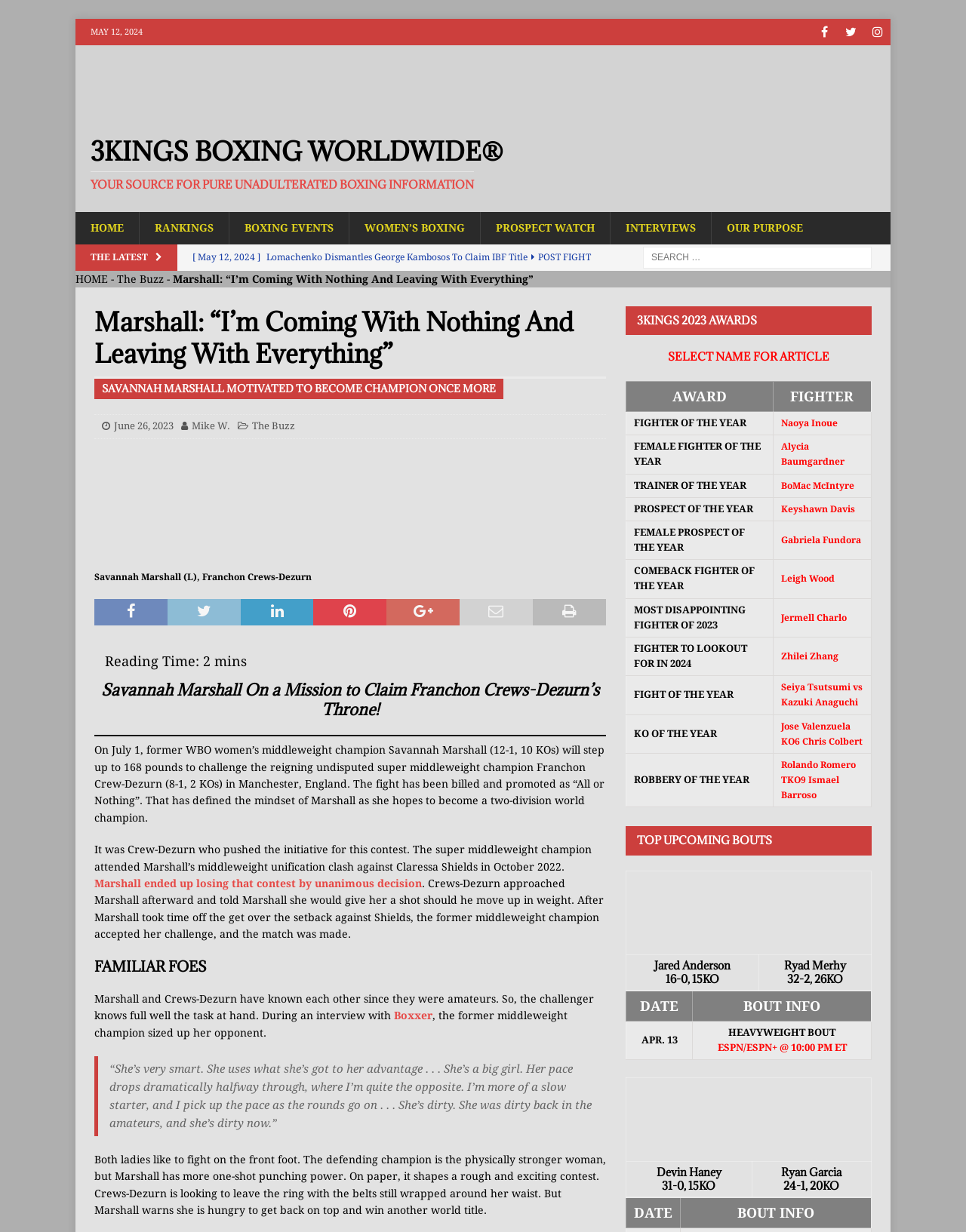Respond concisely with one word or phrase to the following query:
How many awards are listed in the 2023 awards section?

4